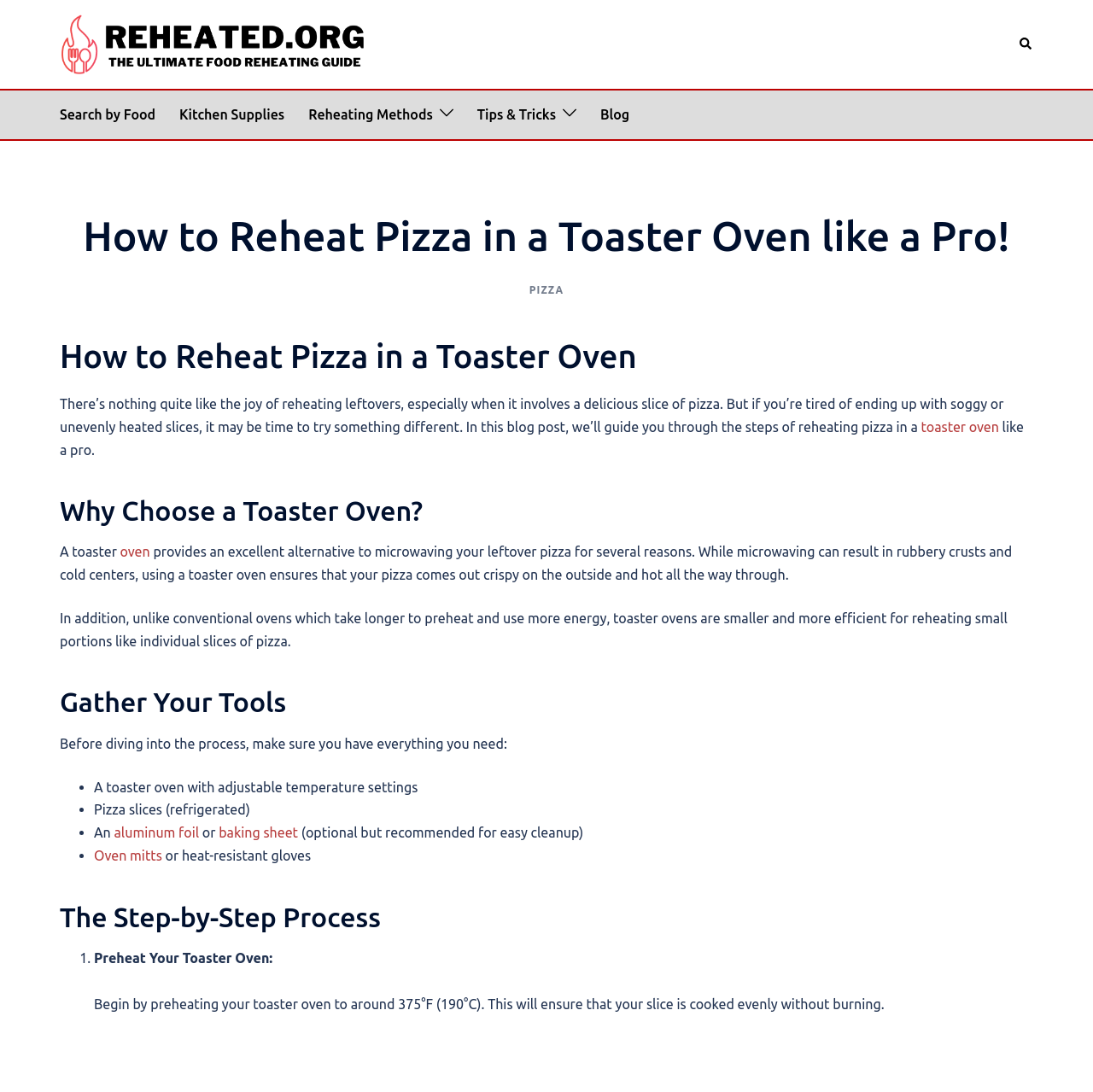Give a succinct answer to this question in a single word or phrase: 
What is recommended for easy cleanup?

Aluminum foil or baking sheet